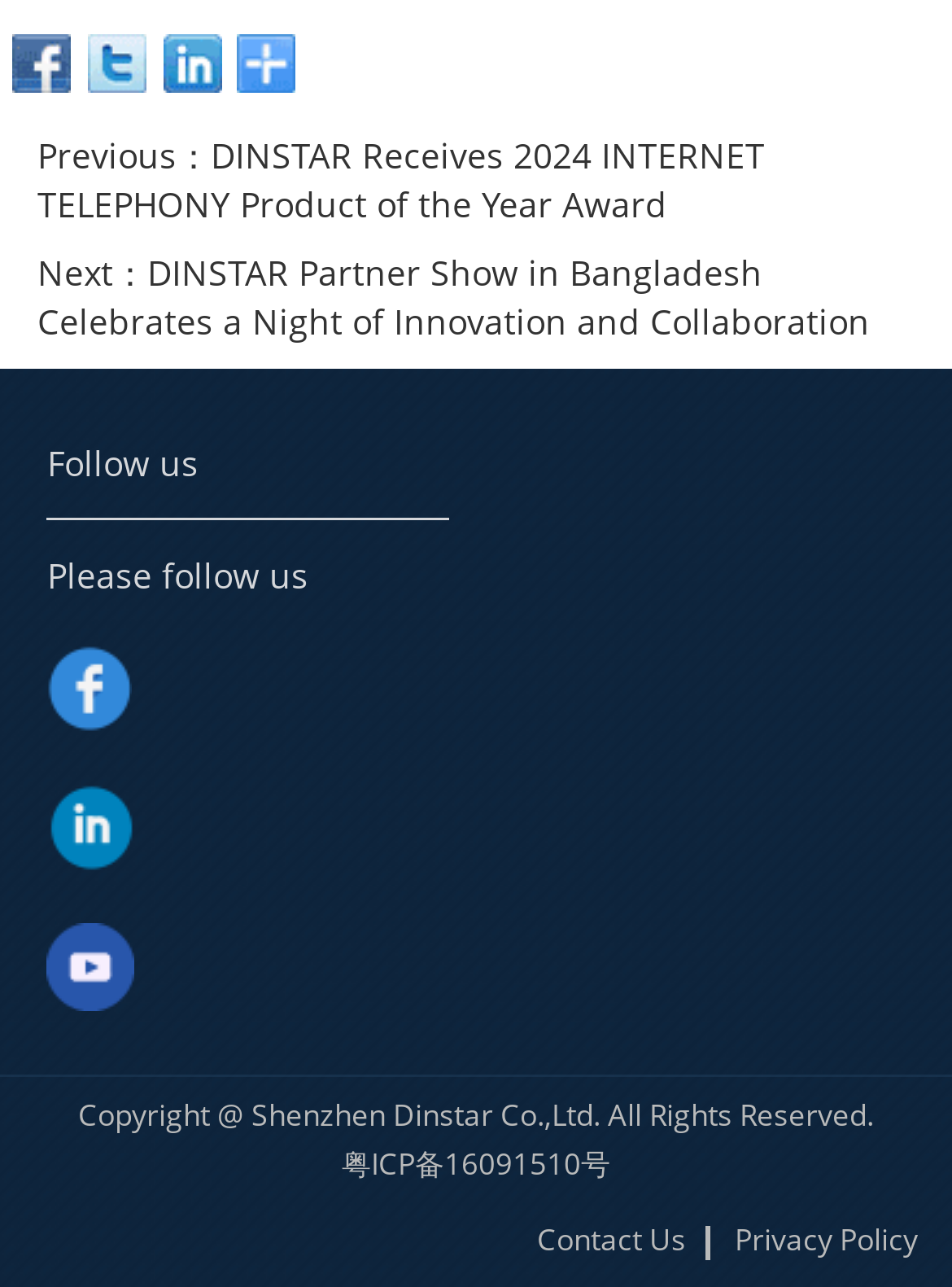Please identify the bounding box coordinates of the element I should click to complete this instruction: 'Share on WhatsApp'. The coordinates should be given as four float numbers between 0 and 1, like this: [left, top, right, bottom].

None